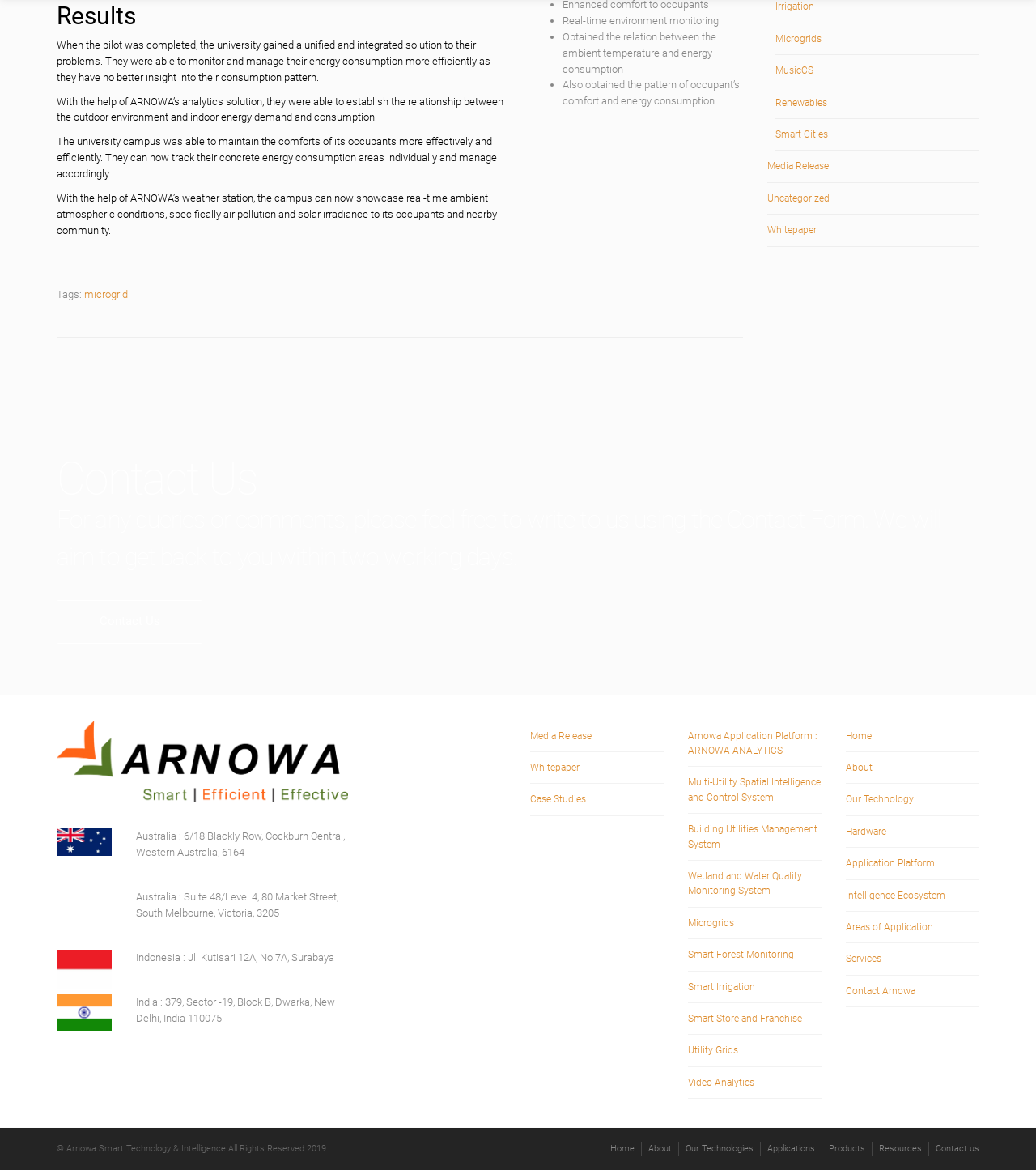What is the name of the company mentioned on the webpage?
Give a one-word or short phrase answer based on the image.

Arnowa